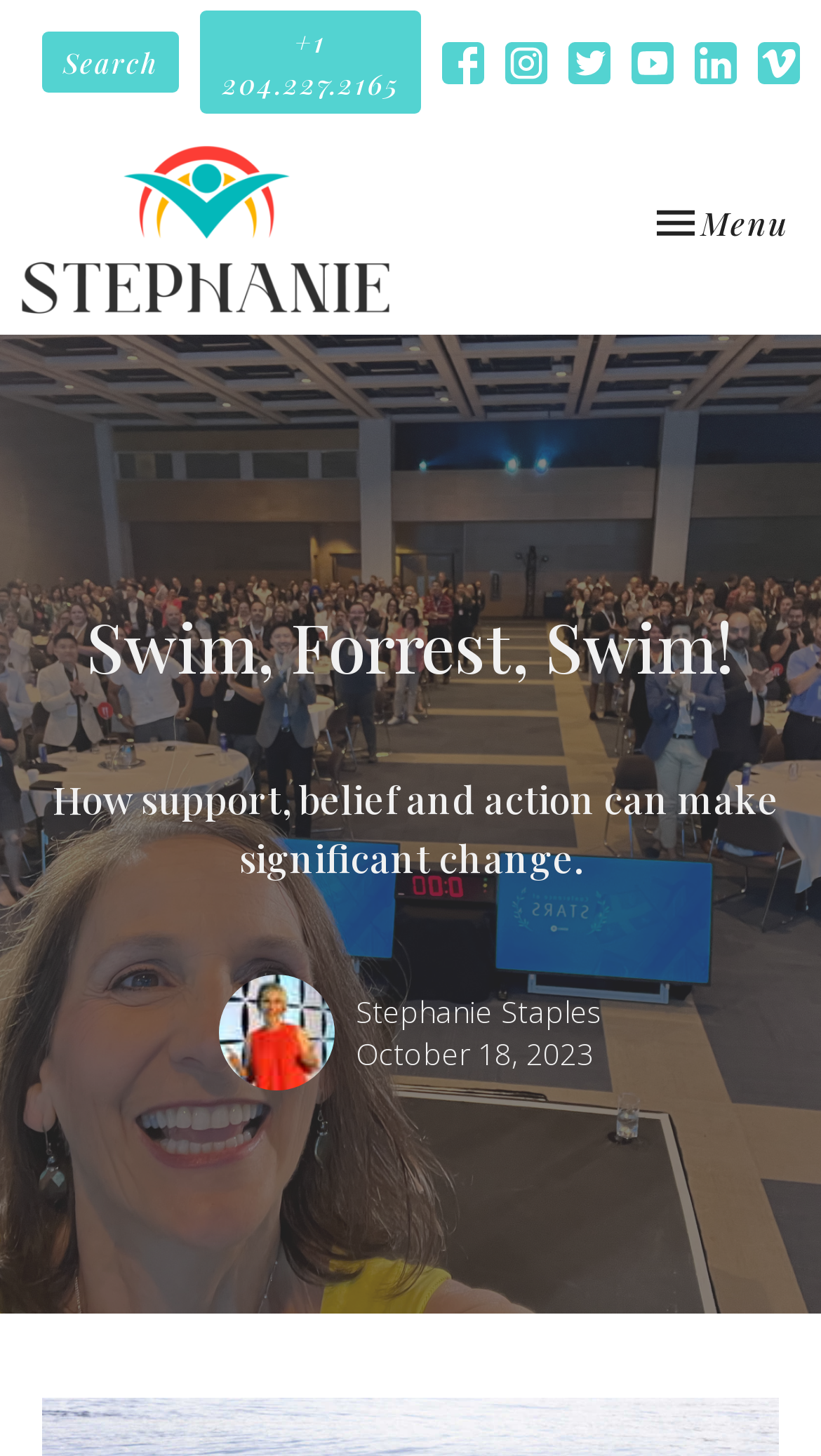Using details from the image, please answer the following question comprehensively:
What is the main topic of the webpage?

I analyzed the content of the webpage, including the heading and static text elements, and determined that the main topic is personal development, as it mentions 'support, belief and action' and 'significant change'.